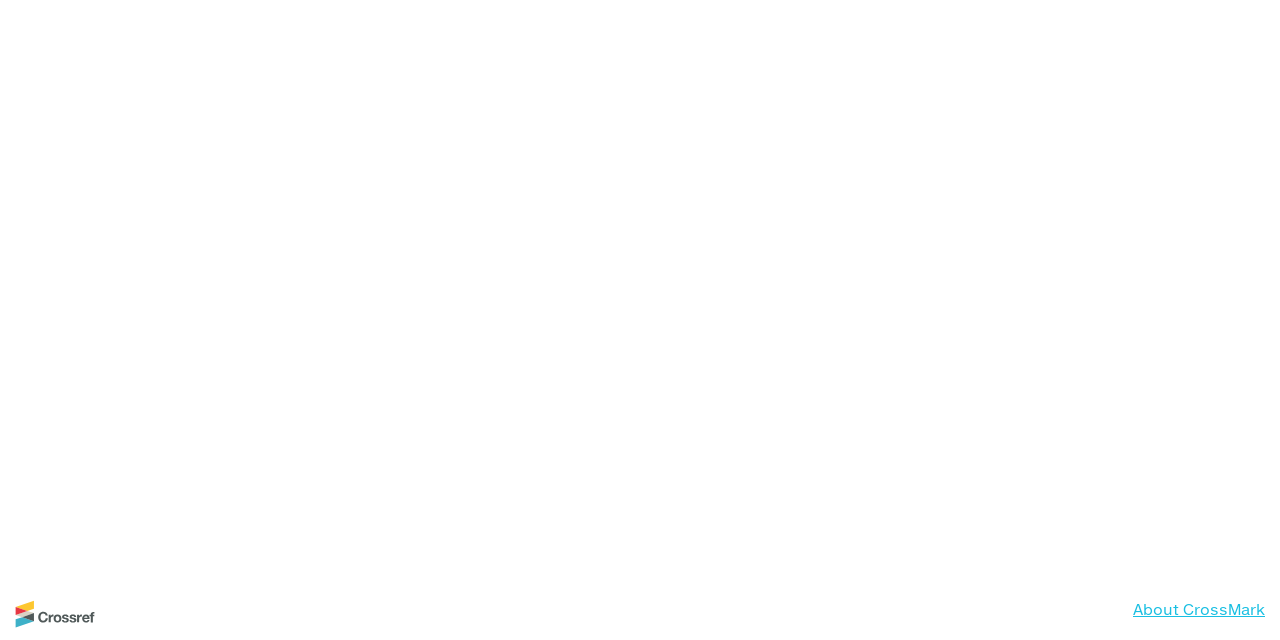Identify the bounding box of the UI element that matches this description: "parent_node: About CrossMark".

[0.012, 0.958, 0.074, 0.986]